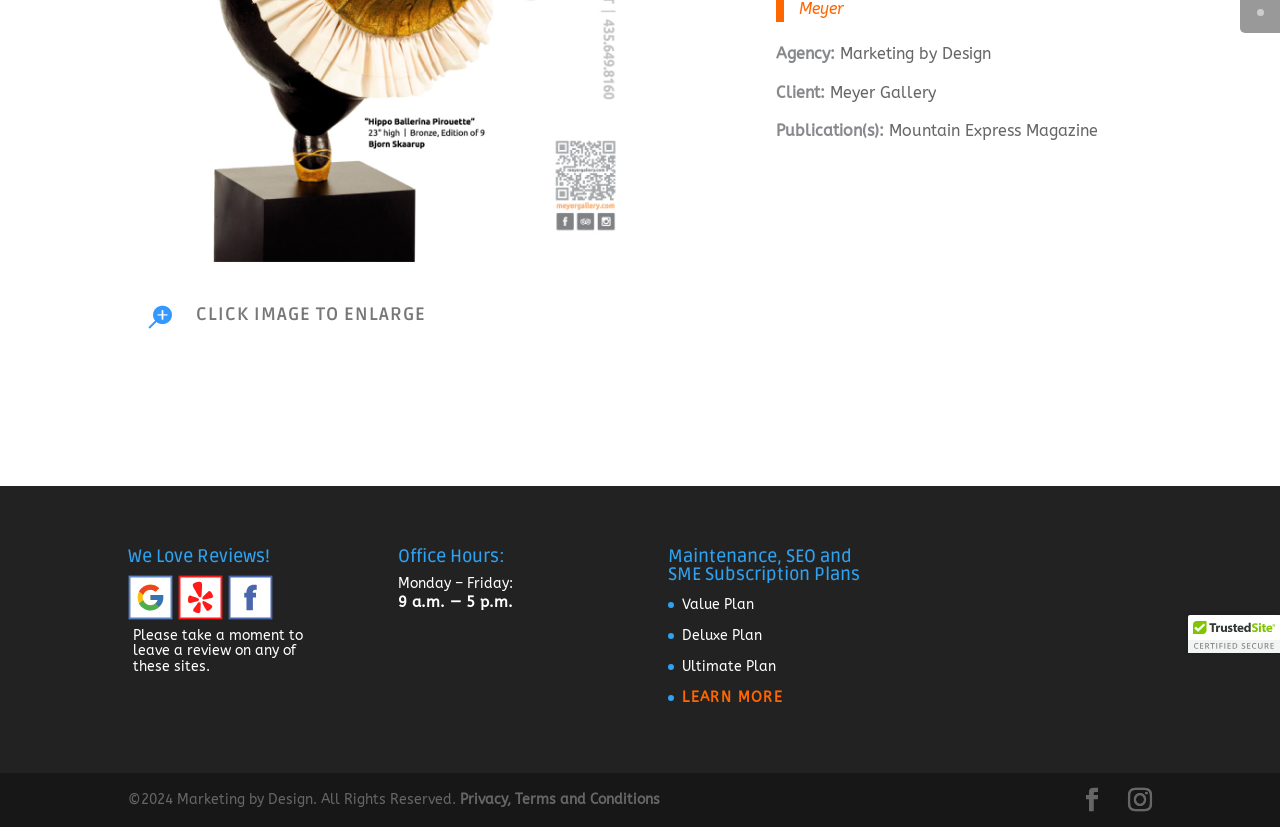Bounding box coordinates are specified in the format (top-left x, top-left y, bottom-right x, bottom-right y). All values are floating point numbers bounded between 0 and 1. Please provide the bounding box coordinate of the region this sentence describes: Privacy, Terms and Conditions

[0.359, 0.956, 0.516, 0.977]